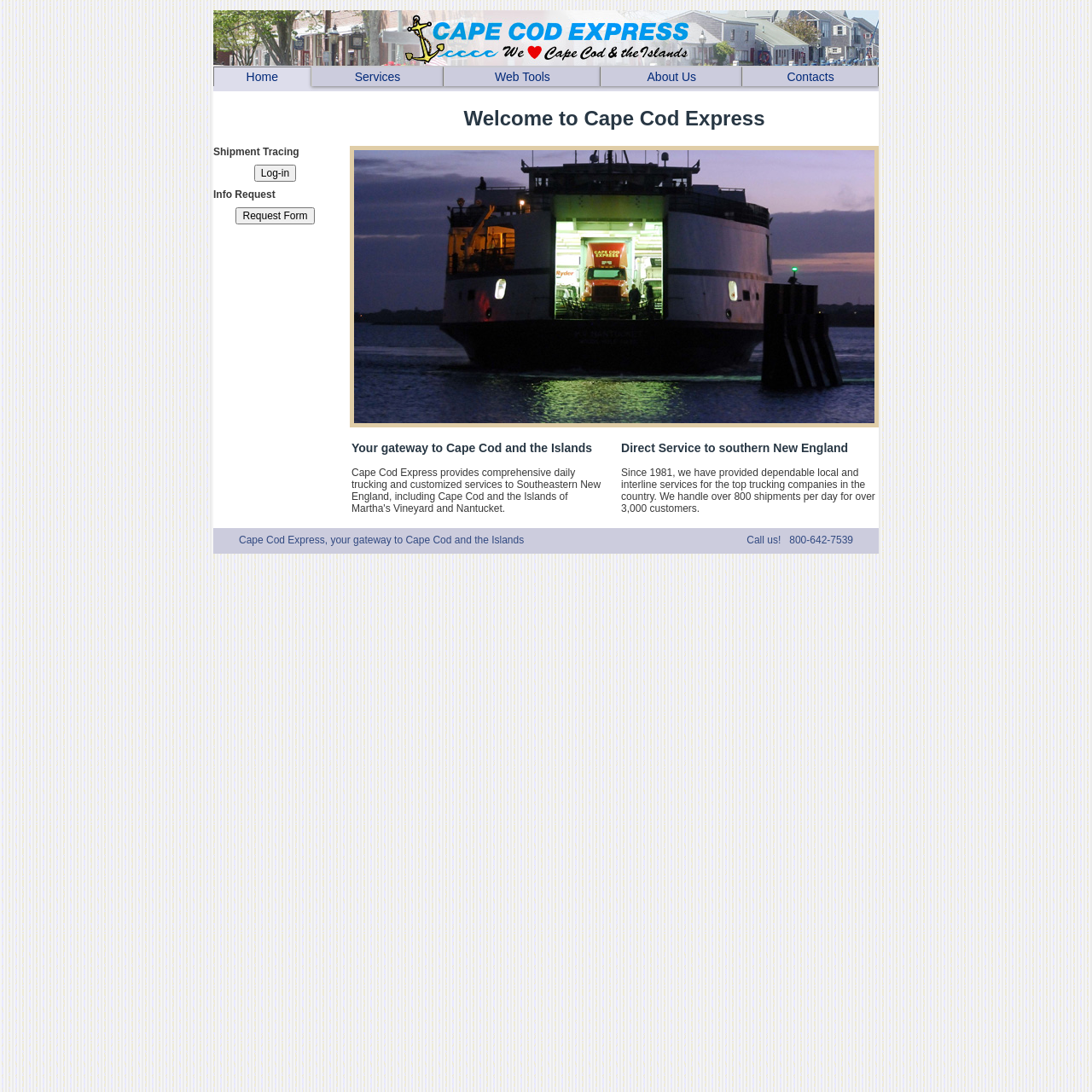Please specify the bounding box coordinates in the format (top-left x, top-left y, bottom-right x, bottom-right y), with all values as floating point numbers between 0 and 1. Identify the bounding box of the UI element described by: Log-in

[0.233, 0.151, 0.271, 0.166]